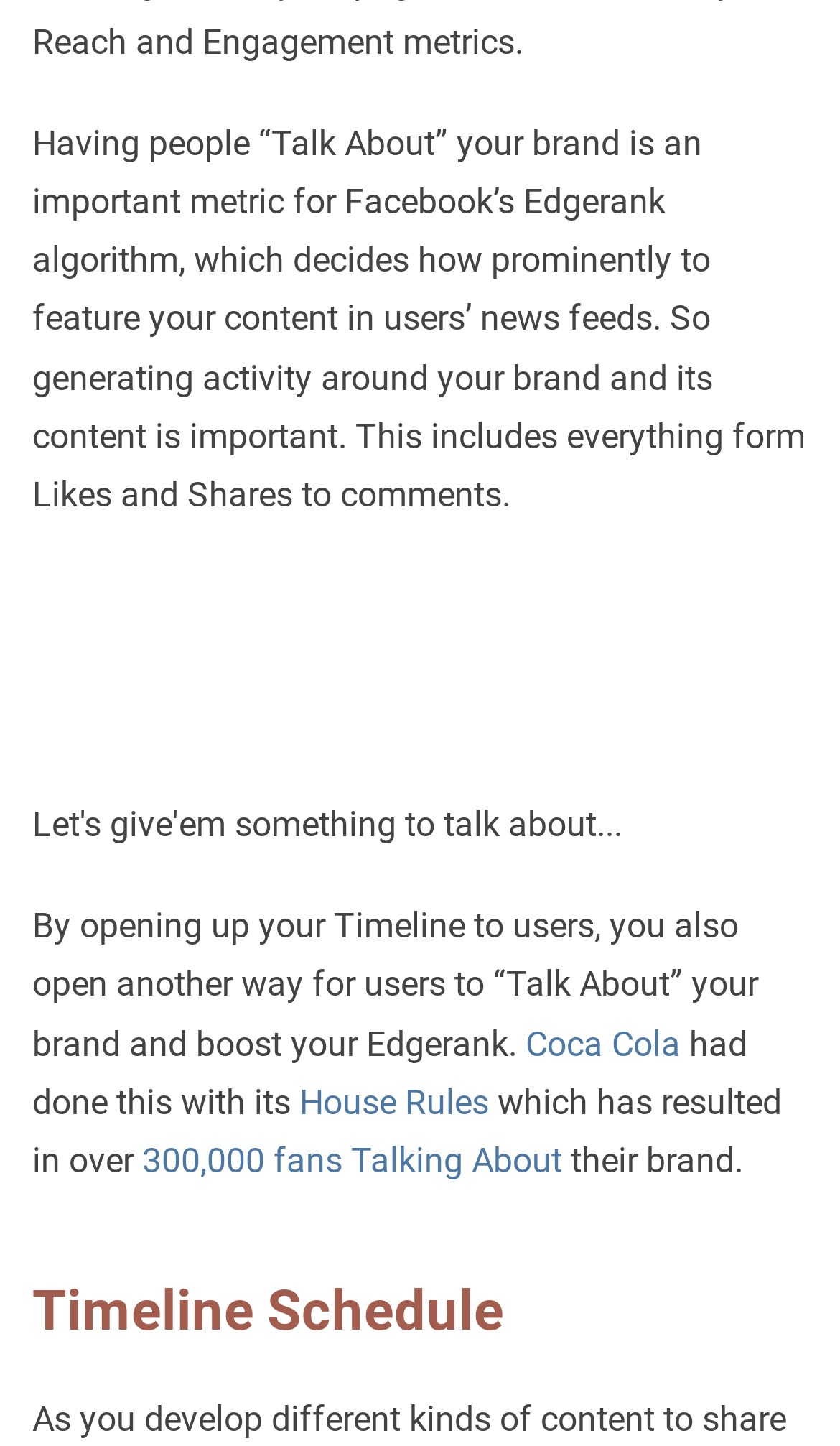Given the element description 300,000 fans Talking About, predict the bounding box coordinates for the UI element in the webpage screenshot. The format should be (top-left x, top-left y, bottom-right x, bottom-right y), and the values should be between 0 and 1.

[0.169, 0.788, 0.669, 0.817]